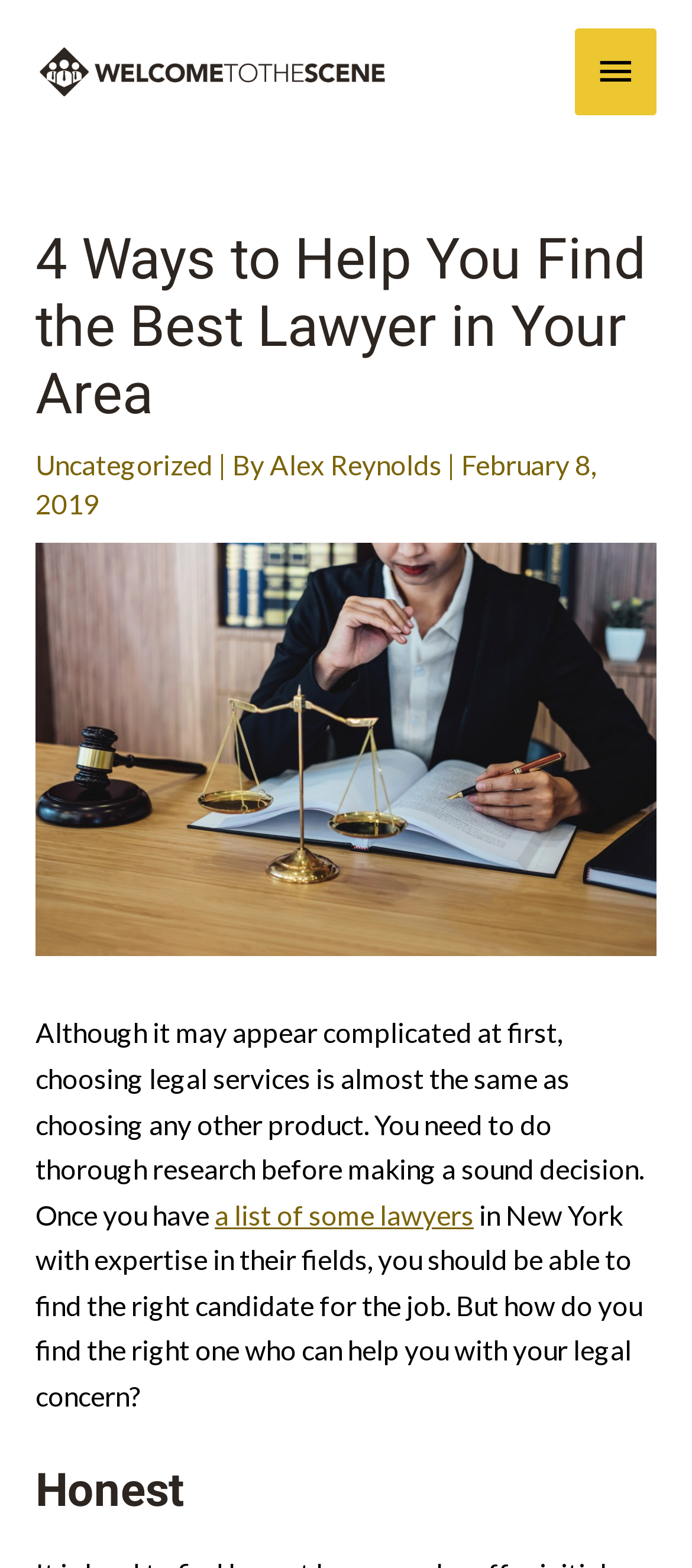Please specify the bounding box coordinates in the format (top-left x, top-left y, bottom-right x, bottom-right y), with all values as floating point numbers between 0 and 1. Identify the bounding box of the UI element described by: Blocked Baths

None